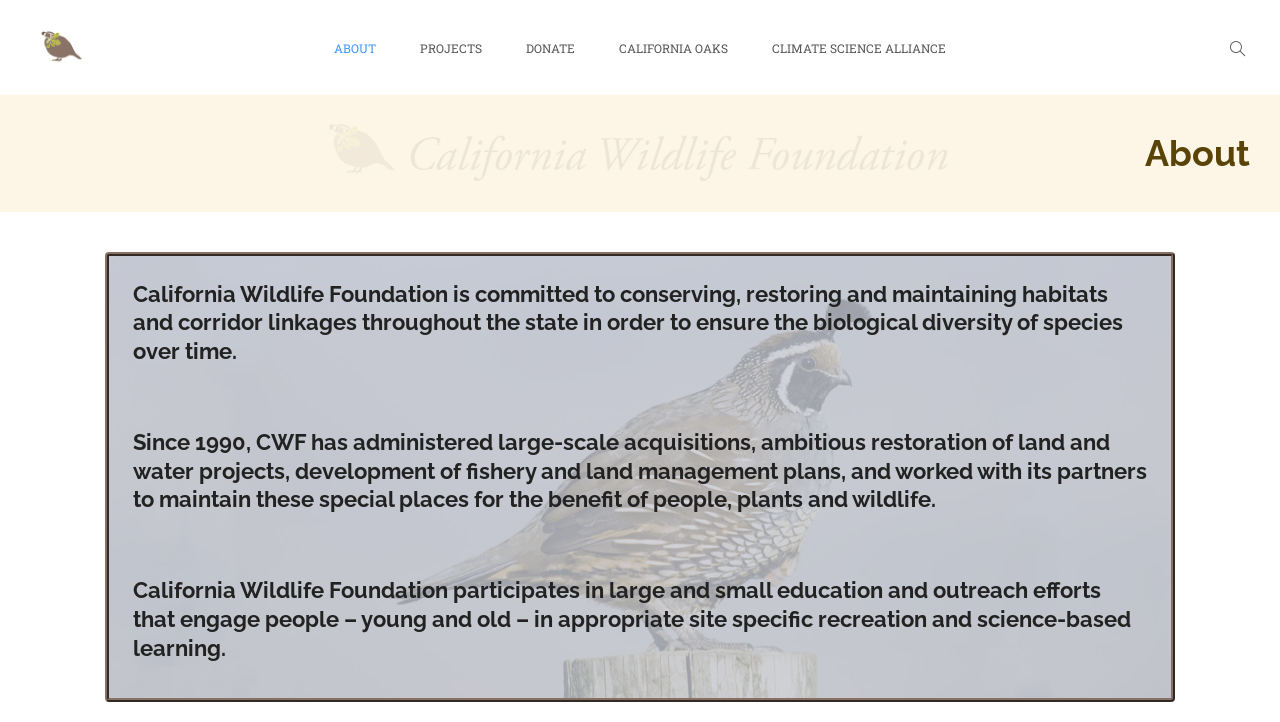Please respond to the question using a single word or phrase:
What is the purpose of the organization's education efforts?

Engage people in recreation and learning